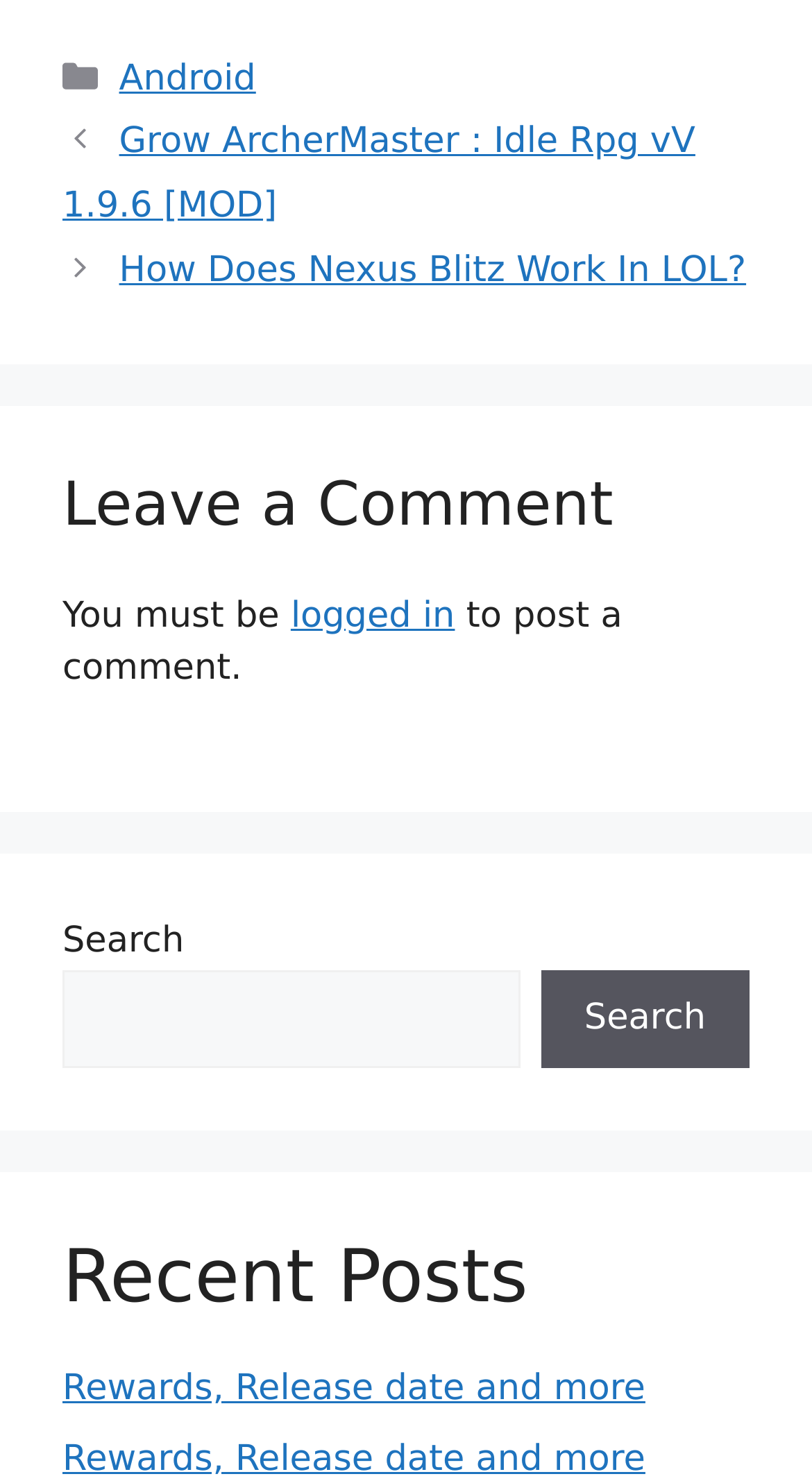What is the purpose of the search box?
Using the image, elaborate on the answer with as much detail as possible.

I found a search element with a StaticText element with the text 'Search' and a searchbox element, which suggests that the purpose of the search box is to search for something on the website.